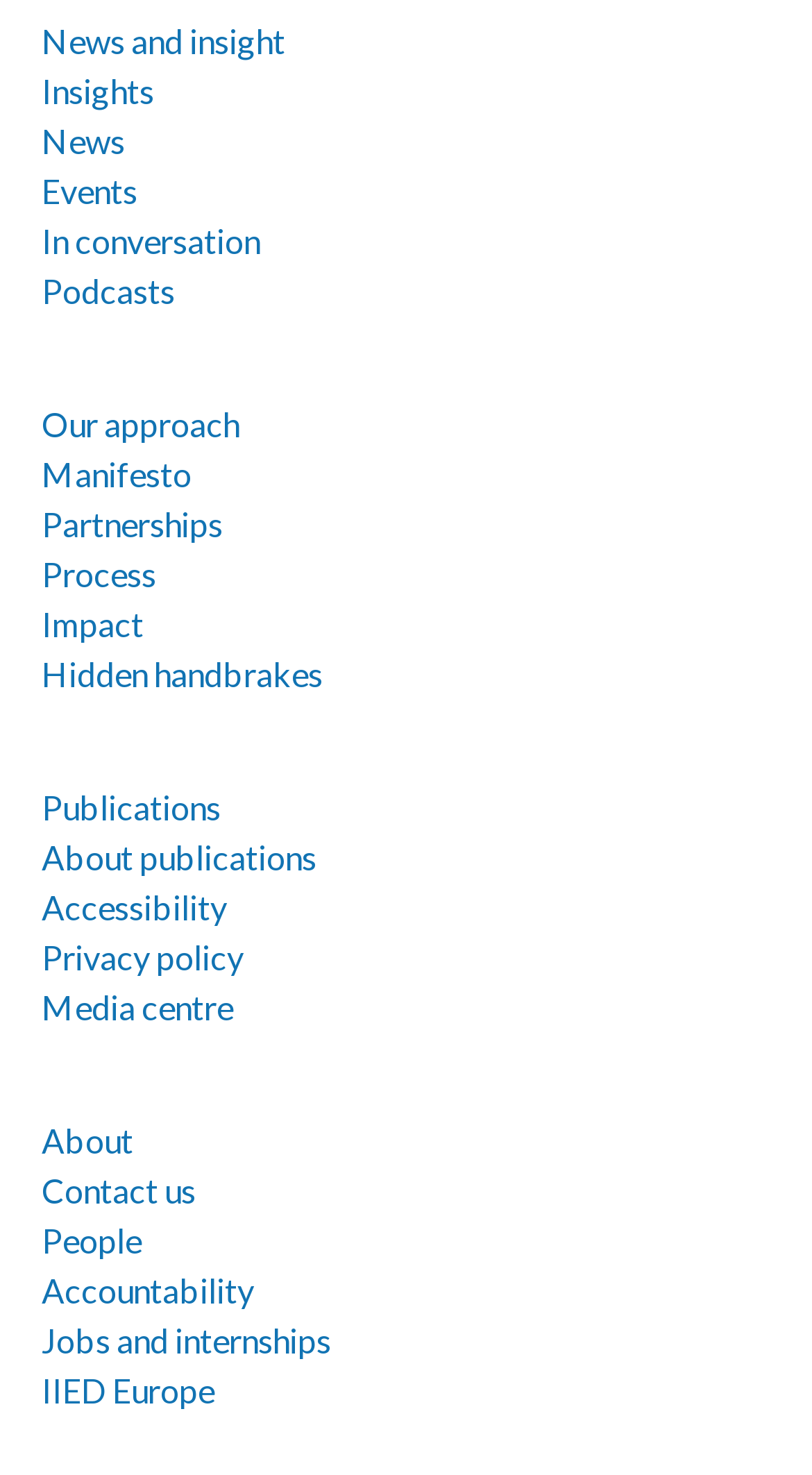Is there a link related to 'Jobs' on the webpage?
Please provide a single word or phrase answer based on the image.

Yes